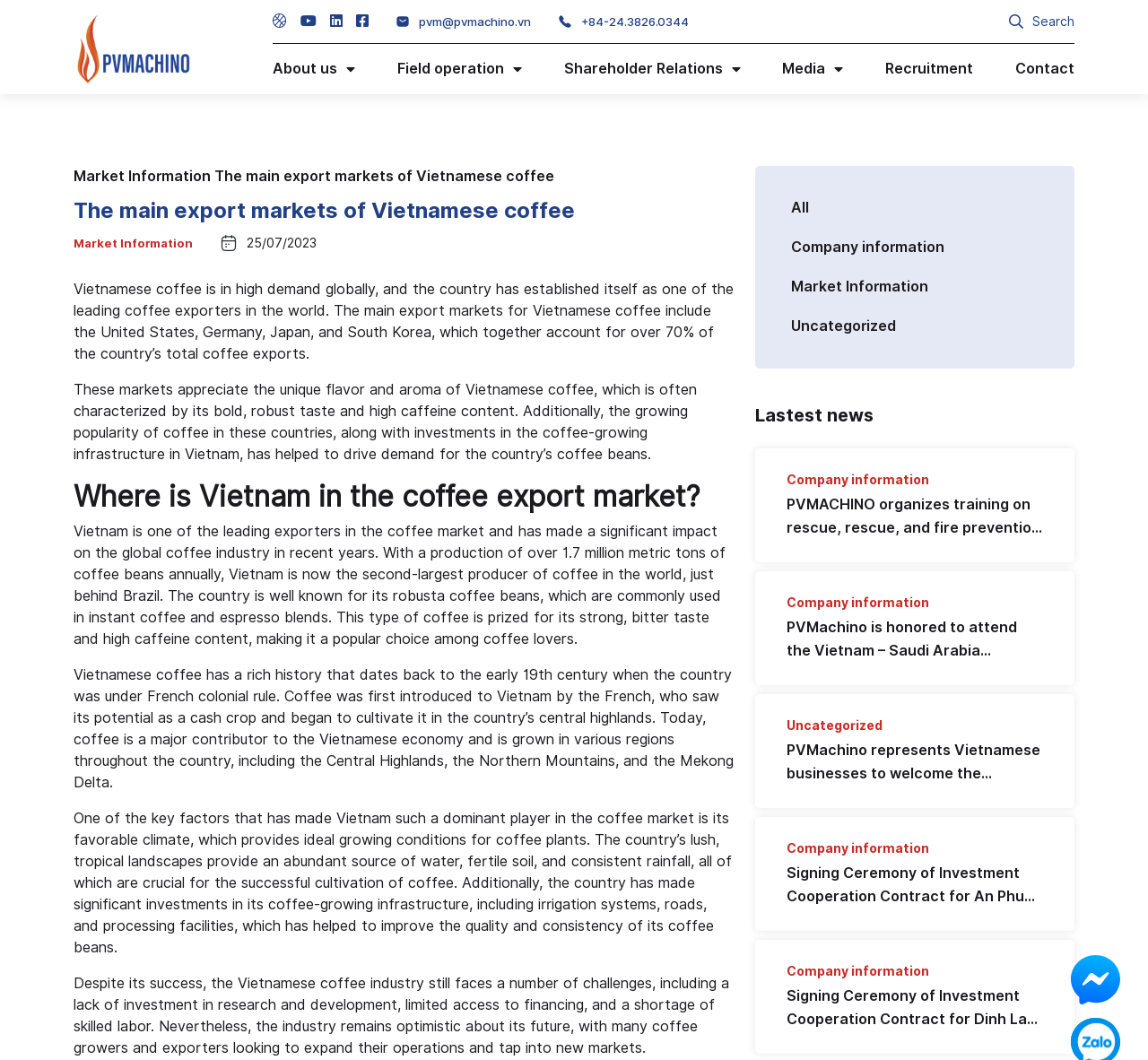What is the main export market for Vietnamese coffee?
Please provide a single word or phrase as the answer based on the screenshot.

United States, Germany, Japan, and South Korea